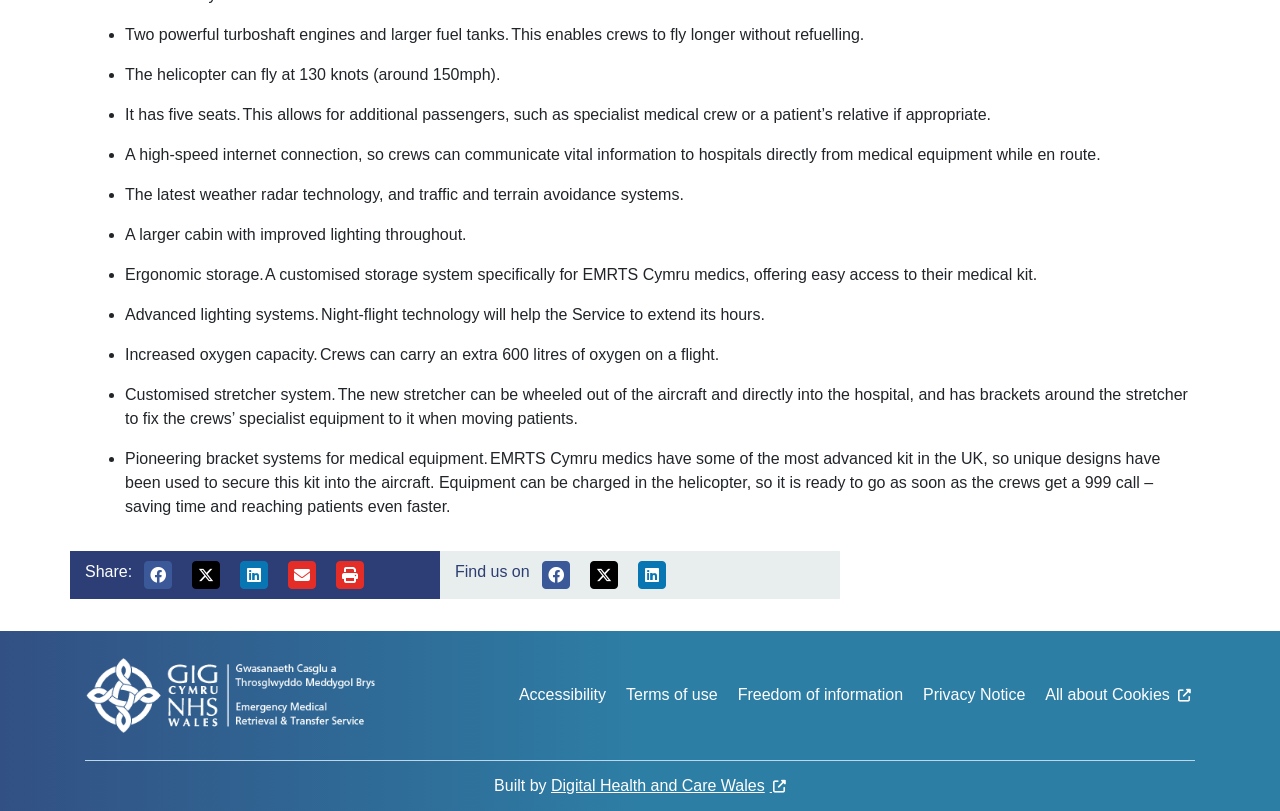What is the benefit of the advanced lighting systems?
Refer to the image and answer the question using a single word or phrase.

Extend hours of operation